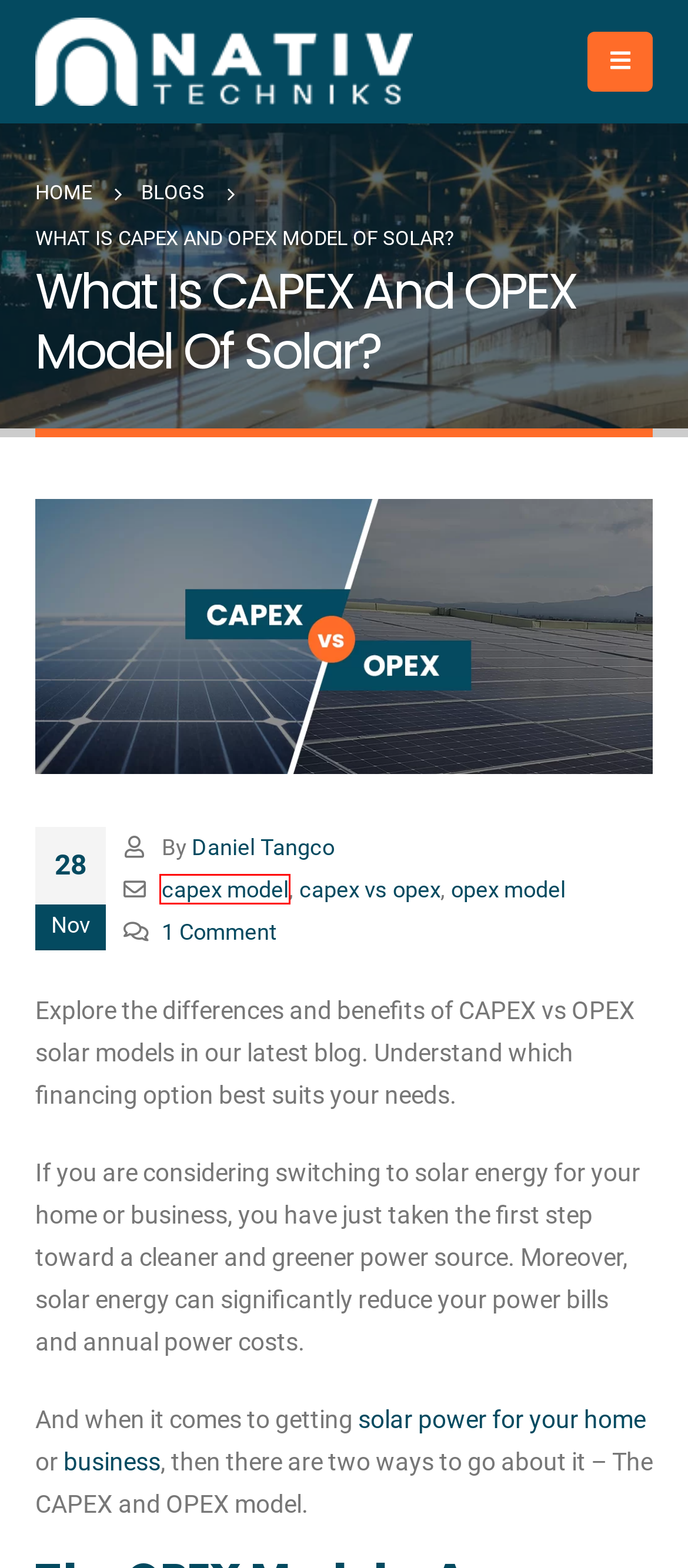Examine the webpage screenshot and identify the UI element enclosed in the red bounding box. Pick the webpage description that most accurately matches the new webpage after clicking the selected element. Here are the candidates:
A. Renewable Energy Archives | NATIV Techniks Inc.
B. Blogs | NATIV Techniks Inc.
C. Solar Panels For Home In Philippines | NATIV Techniks Inc.
D. Solar Panel For Commercial Buildings & Business In Philippines
E. Solar Street Light Supplier Philippines | NATIV Techniks Inc.
F. capex model Archives | NATIV Techniks Inc.
G. capex vs opex Archives | NATIV Techniks Inc.
H. Solar Panel Installation In Philippines - Nativ Techniks

F